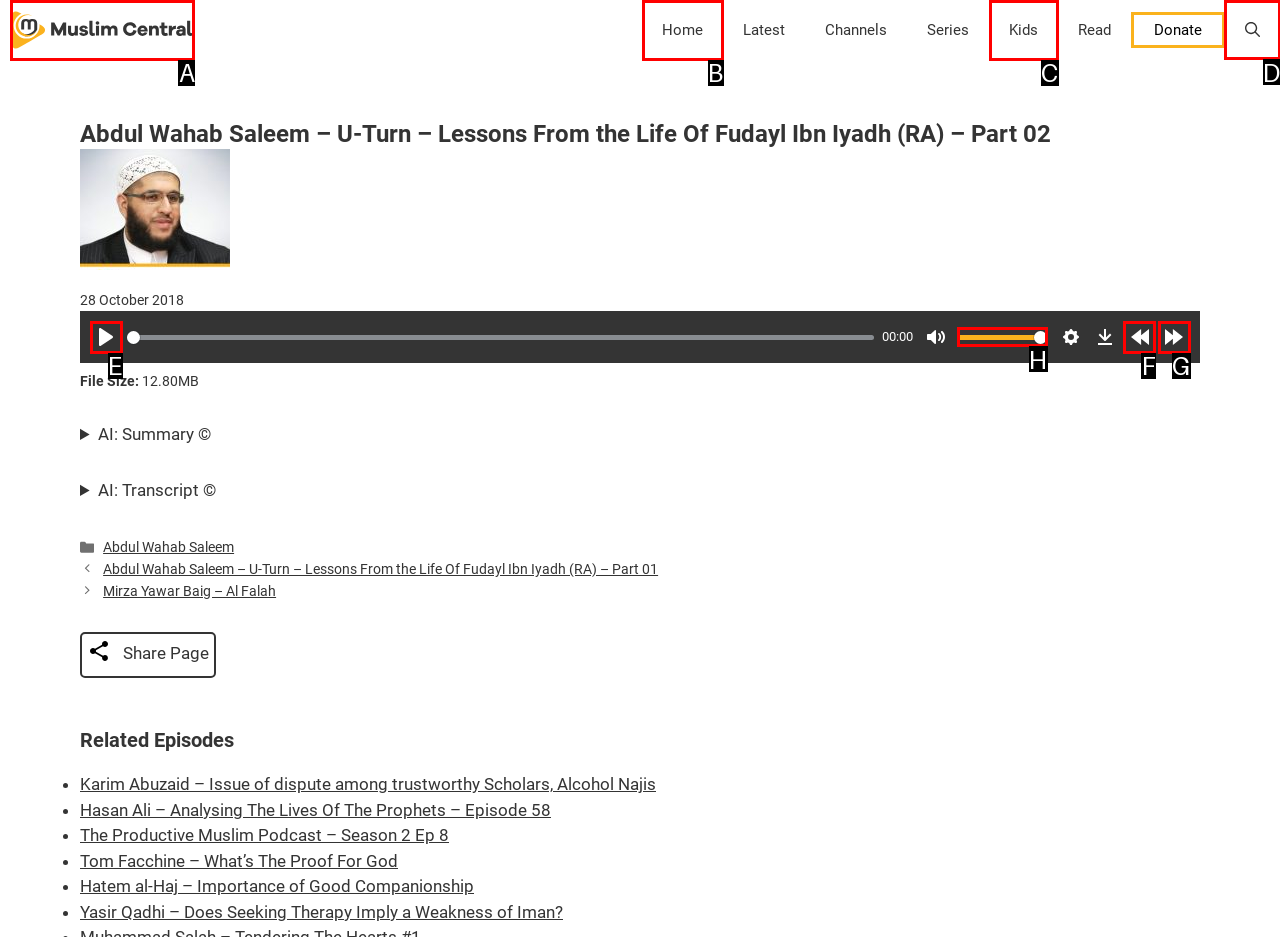Please identify the correct UI element to click for the task: Open the search bar Respond with the letter of the appropriate option.

D